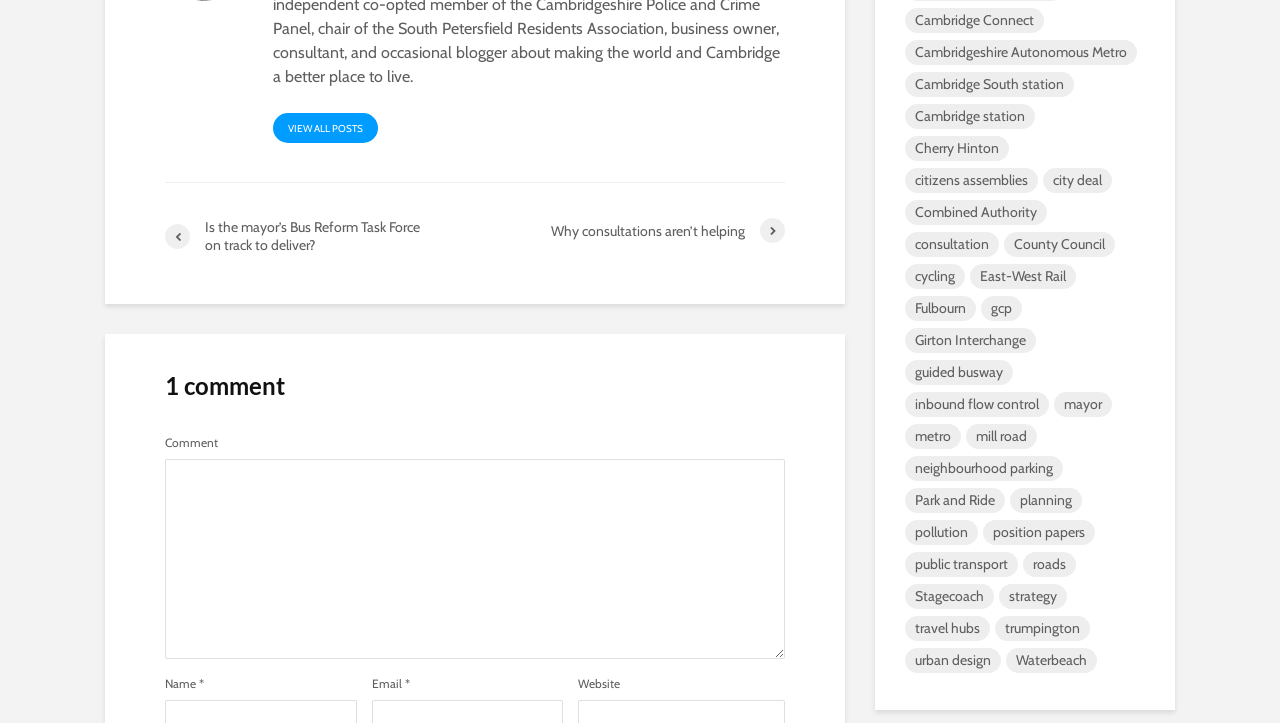Identify the bounding box coordinates of the section to be clicked to complete the task described by the following instruction: "View all posts". The coordinates should be four float numbers between 0 and 1, formatted as [left, top, right, bottom].

[0.214, 0.157, 0.296, 0.198]